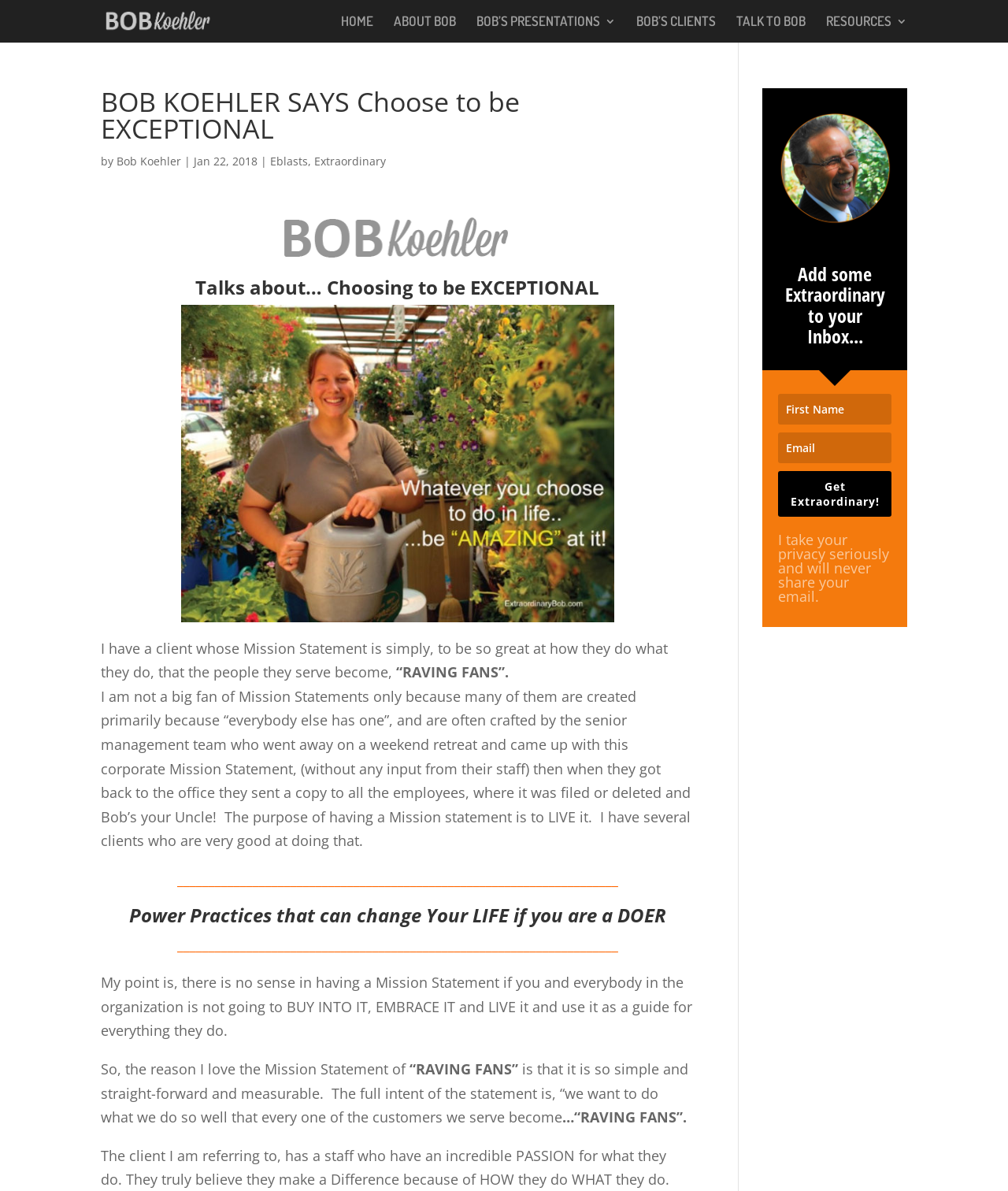Find the bounding box coordinates of the clickable area required to complete the following action: "Read about Bob Koehler".

[0.116, 0.129, 0.18, 0.142]